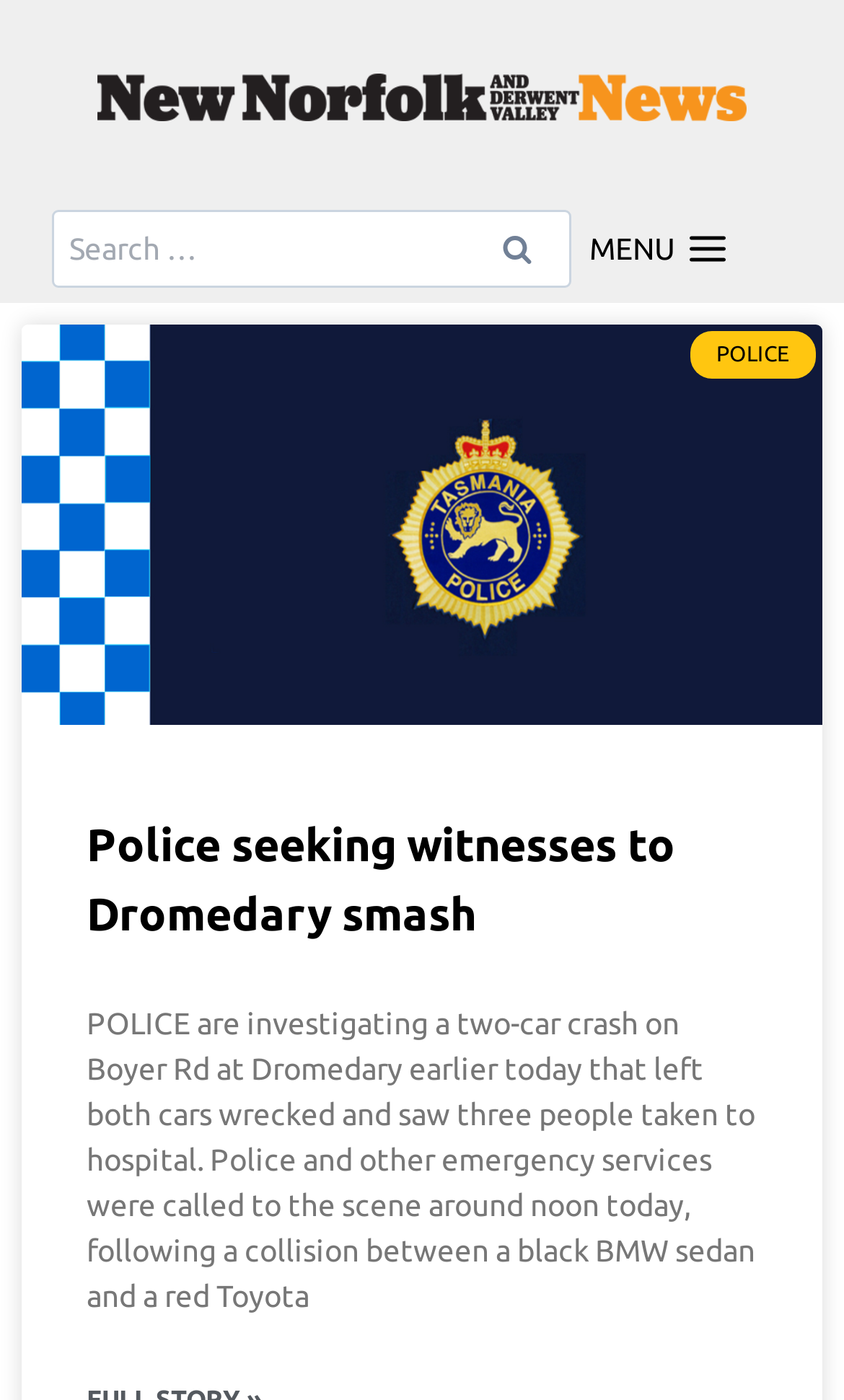What is the topic of the main article?
Using the image, elaborate on the answer with as much detail as possible.

I found the answer by reading the heading and text of the main article, which describes a two-car crash on Boyer Rd at Dromedary.